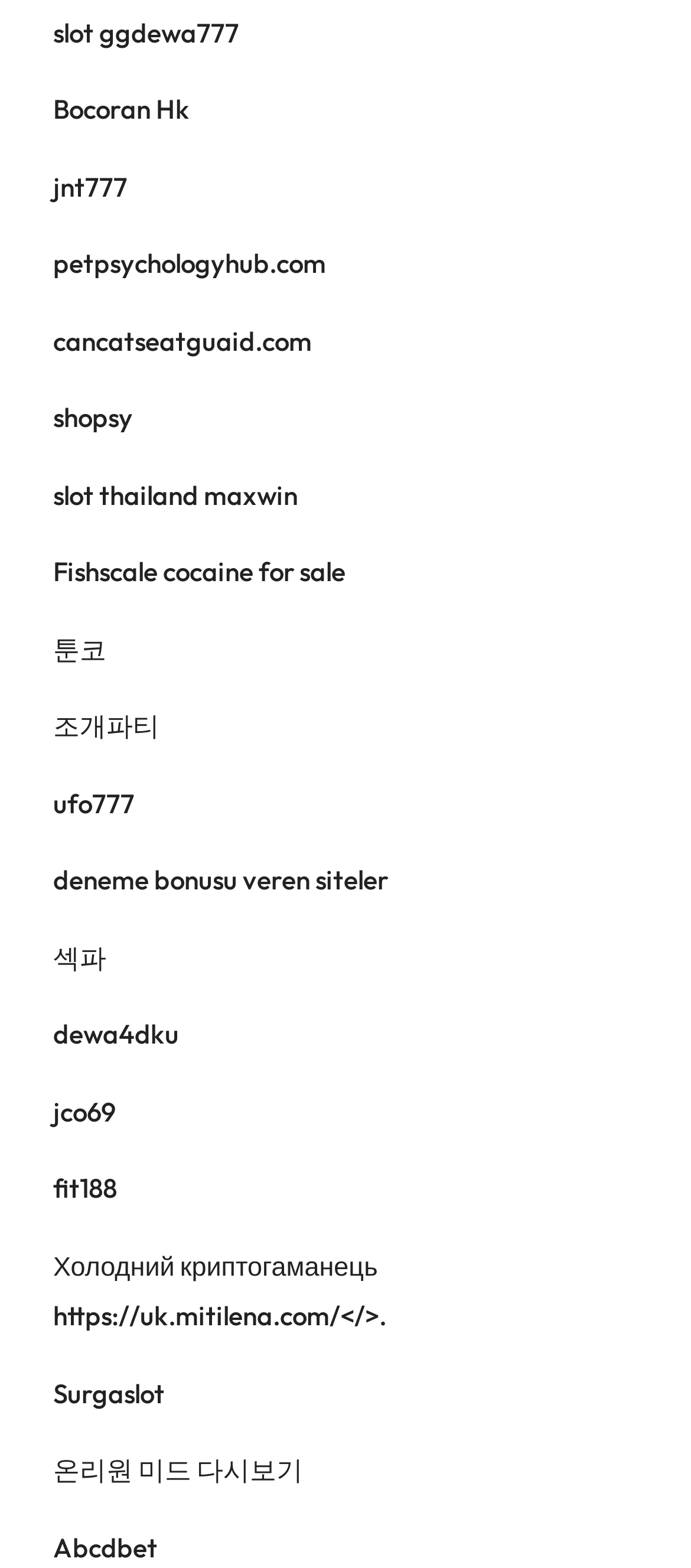Please identify the bounding box coordinates of the clickable area that will allow you to execute the instruction: "View image-1600529872537.png".

None